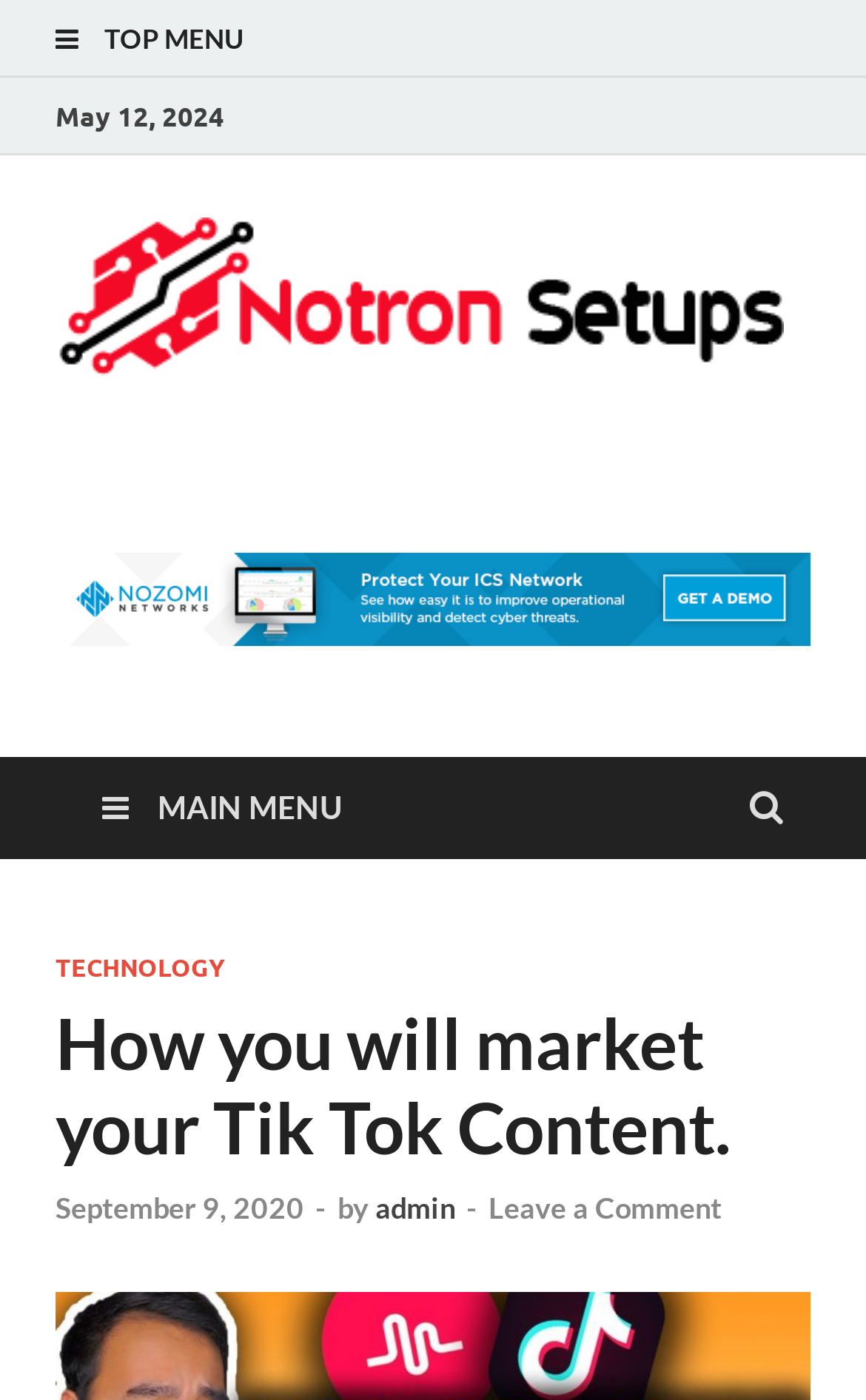Please answer the following question using a single word or phrase: 
How many main menu items are there?

2